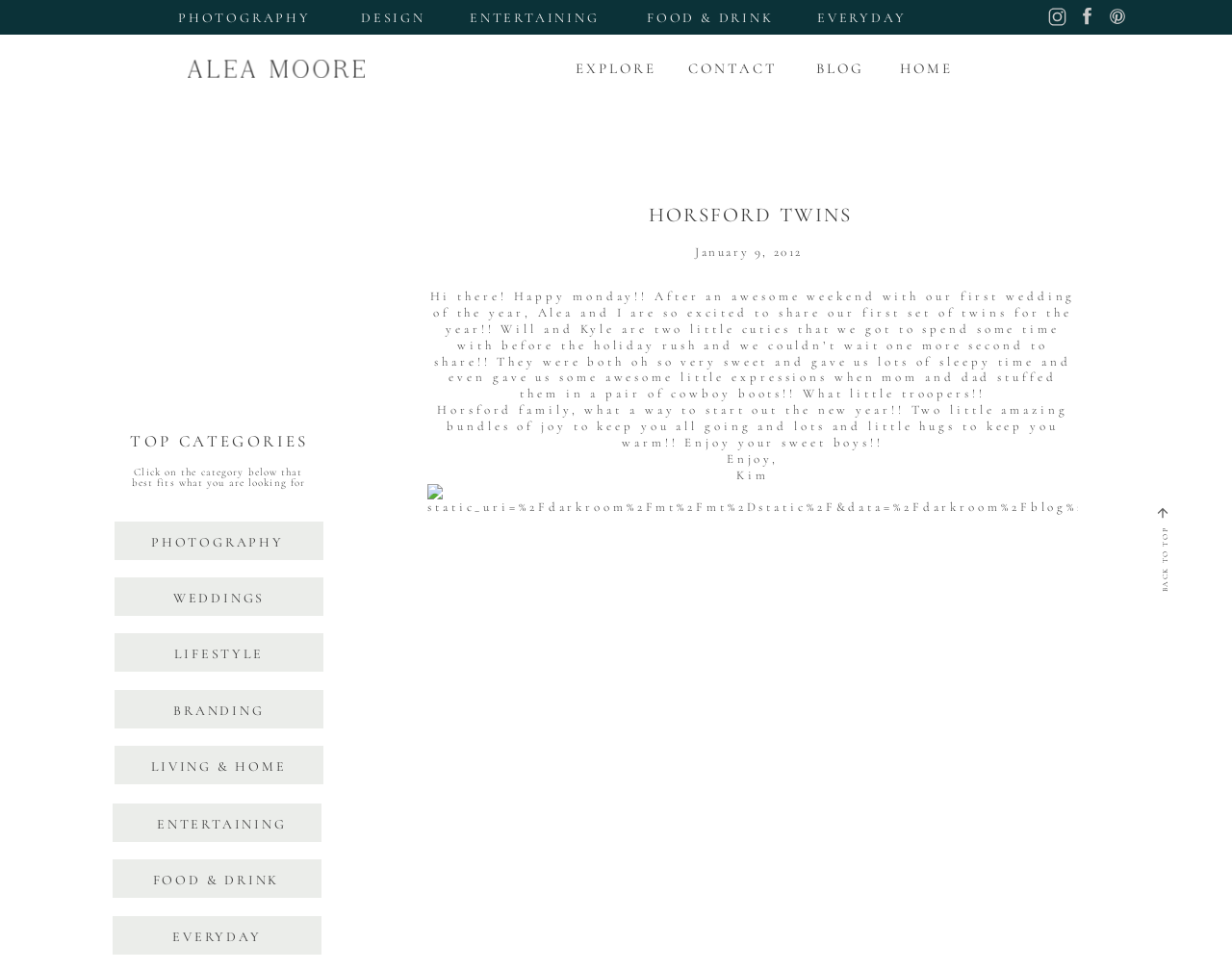Provide the bounding box coordinates for the UI element that is described as: "FOOD & DRINK".

[0.525, 0.012, 0.664, 0.03]